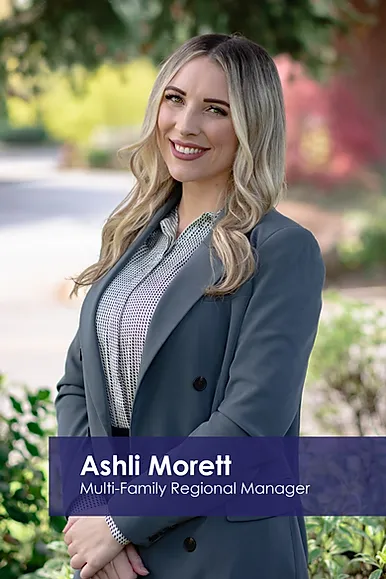What is the background of the image?
Your answer should be a single word or phrase derived from the screenshot.

Softly blurred outdoor setting